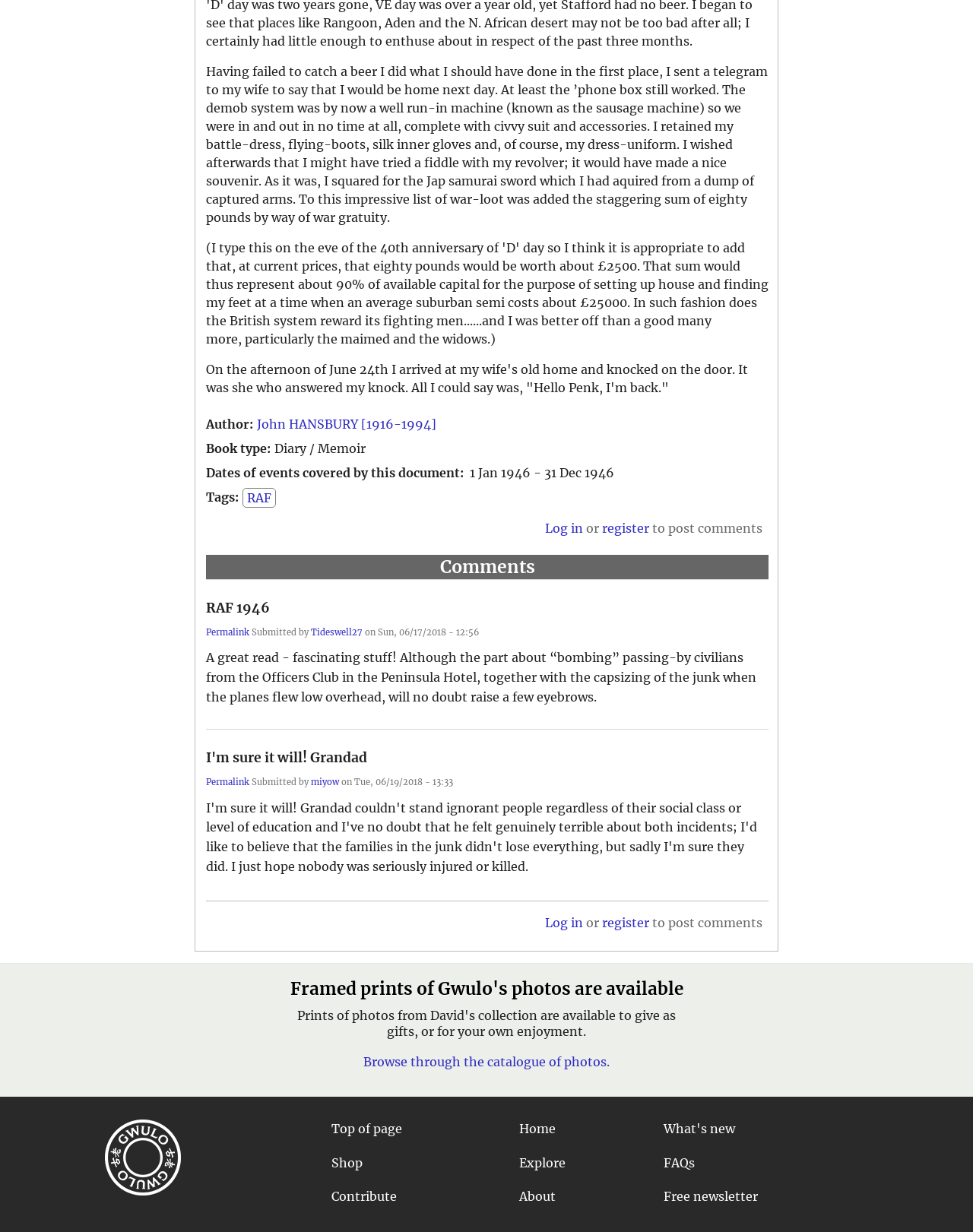Provide the bounding box coordinates of the UI element that matches the description: "Log in".

[0.56, 0.422, 0.599, 0.435]